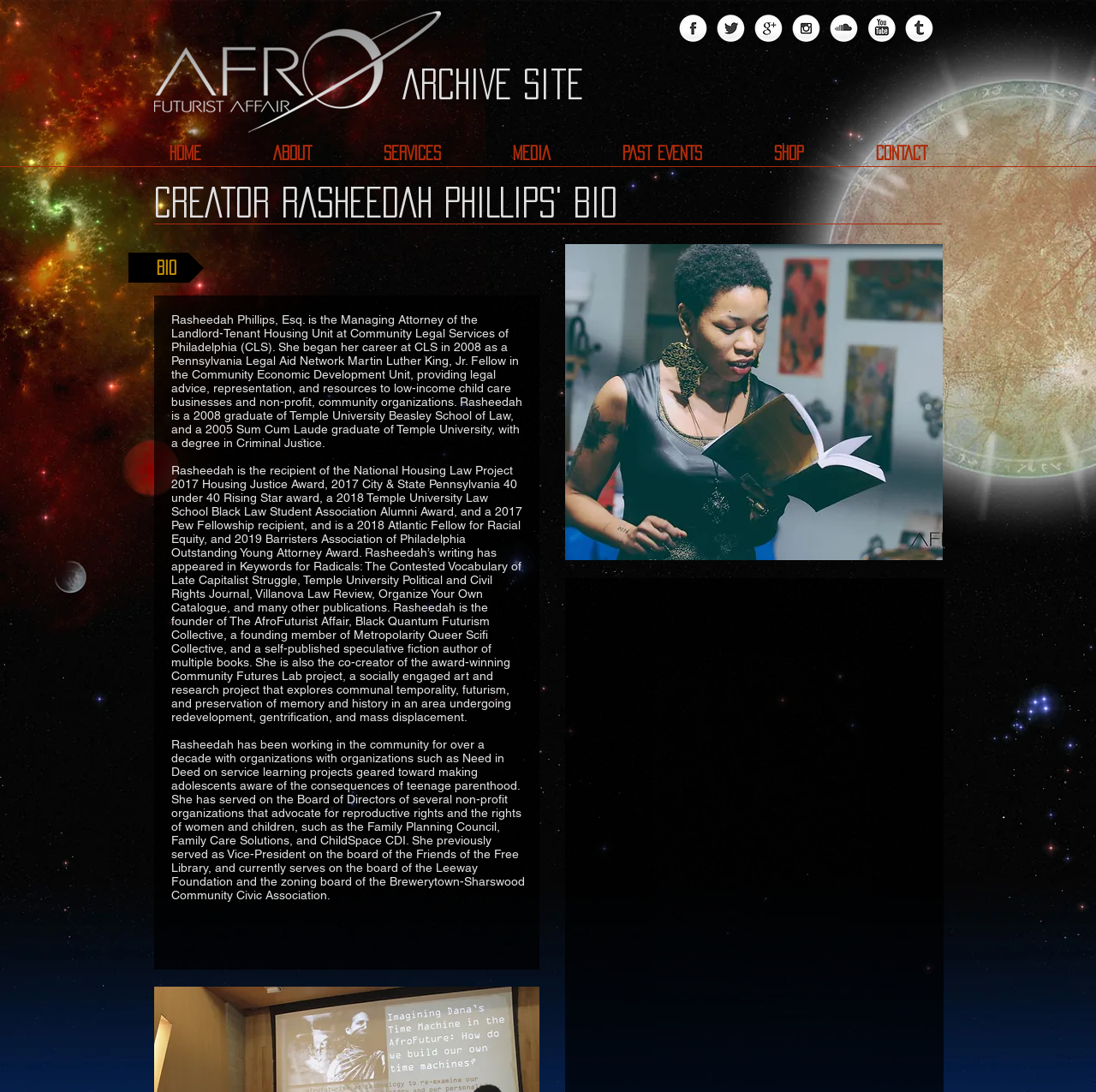Create an elaborate caption that covers all aspects of the webpage.

This webpage is about Rasheedah Phillips, a creative director and attorney. At the top of the page, there is a heading that reads "ABOUT :: CREATIVE DIRECTOR RASHEEDAH PHILLIPS". Below this heading, there is a link to "AfroFuturist Affair" with an associated image. 

To the right of the "AfroFuturist Affair" link, there is a social bar with links to various social media platforms, including Facebook, Twitter, Google+, Instagram, SoundCloud, and YouTube. Each of these links has an associated image of a globe.

Below the social bar, there is a navigation menu with links to different sections of the website, including "HOME", "ABOUT", "SERVICES", "MEDIA", "PAST EVENTS", "SHOP", and "CONTACT". 

The main content of the page is divided into three sections. The first section describes Rasheedah Phillips' professional background, including her work as a managing attorney at Community Legal Services of Philadelphia and her education at Temple University Beasley School of Law. 

The second section lists her awards and achievements, including the National Housing Law Project 2017 Housing Justice Award and the 2019 Barristers Association of Philadelphia Outstanding Young Attorney Award. It also mentions her writing and publications, as well as her involvement in various organizations and projects, such as The AfroFuturist Affair, Black Quantum Futurism Collective, and the Community Futures Lab project.

The third section describes her community work, including her involvement with organizations that advocate for reproductive rights and the rights of women and children. It also mentions her service on the boards of several non-profit organizations.

To the right of the main content, there is an image with a filename "1956938_631429800245749_4212289323966994679_o.jpg".